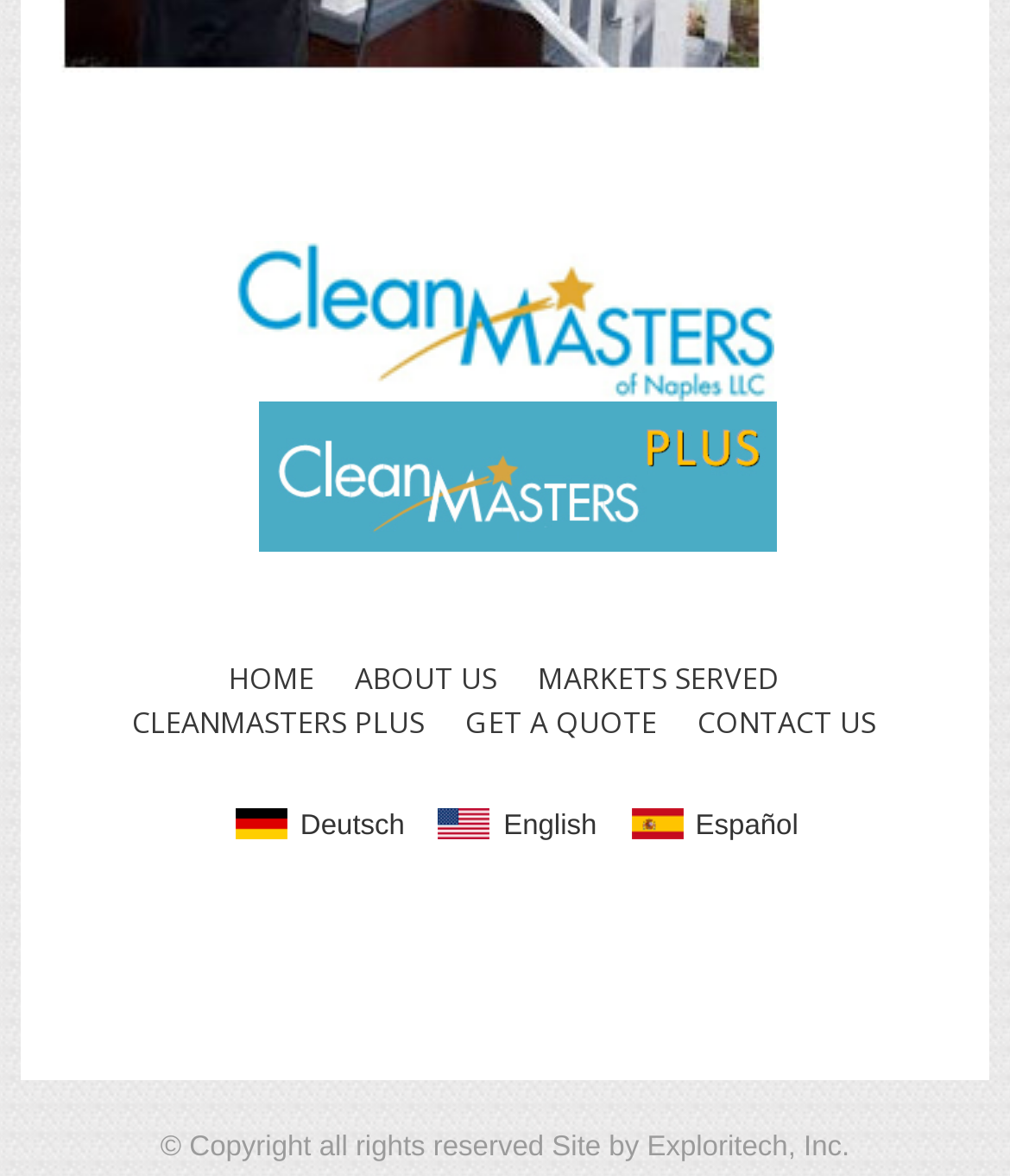Determine the bounding box coordinates of the region I should click to achieve the following instruction: "get a quote". Ensure the bounding box coordinates are four float numbers between 0 and 1, i.e., [left, top, right, bottom].

[0.461, 0.597, 0.65, 0.631]